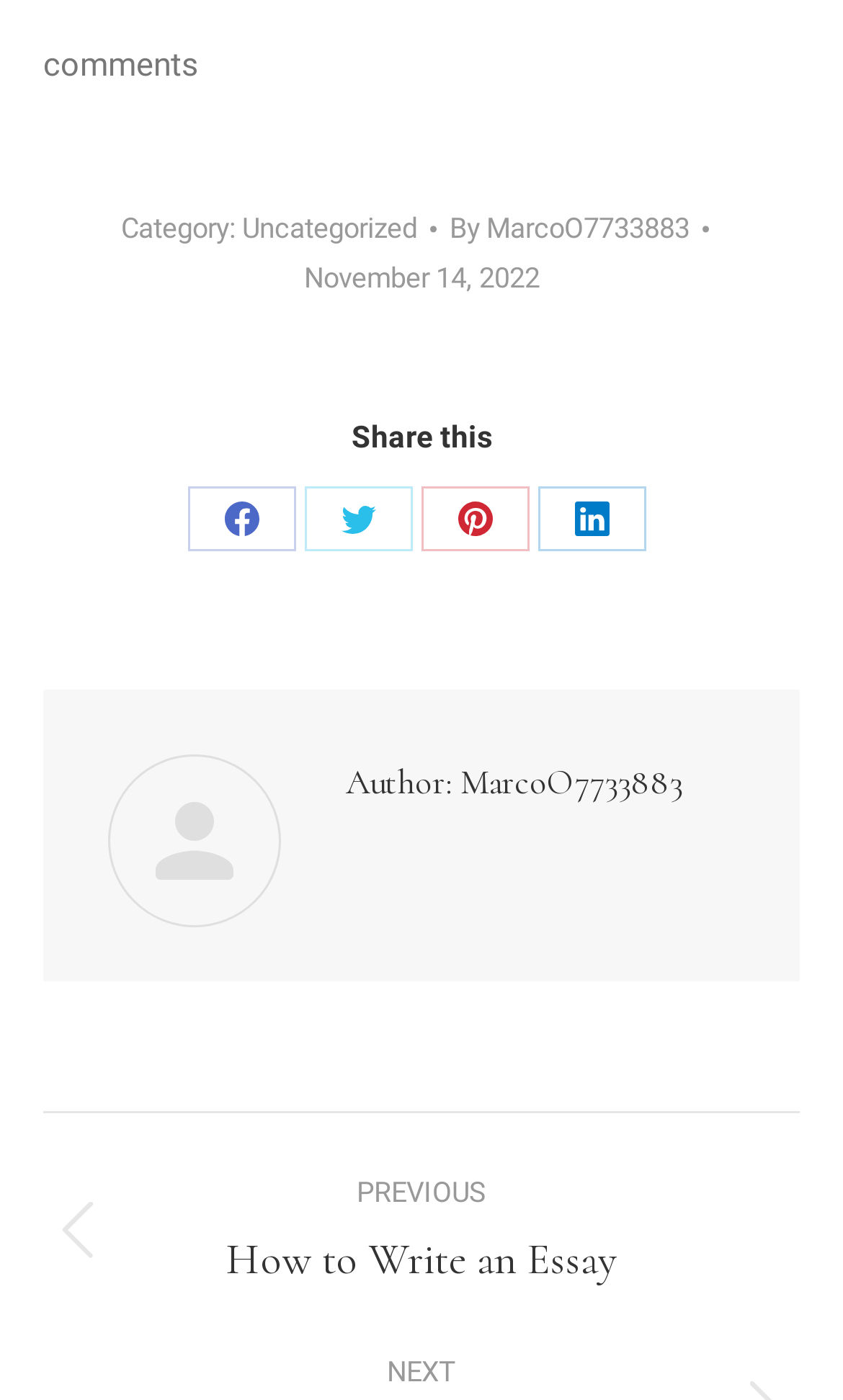Please indicate the bounding box coordinates of the element's region to be clicked to achieve the instruction: "Share on Facebook". Provide the coordinates as four float numbers between 0 and 1, i.e., [left, top, right, bottom].

[0.223, 0.347, 0.351, 0.394]